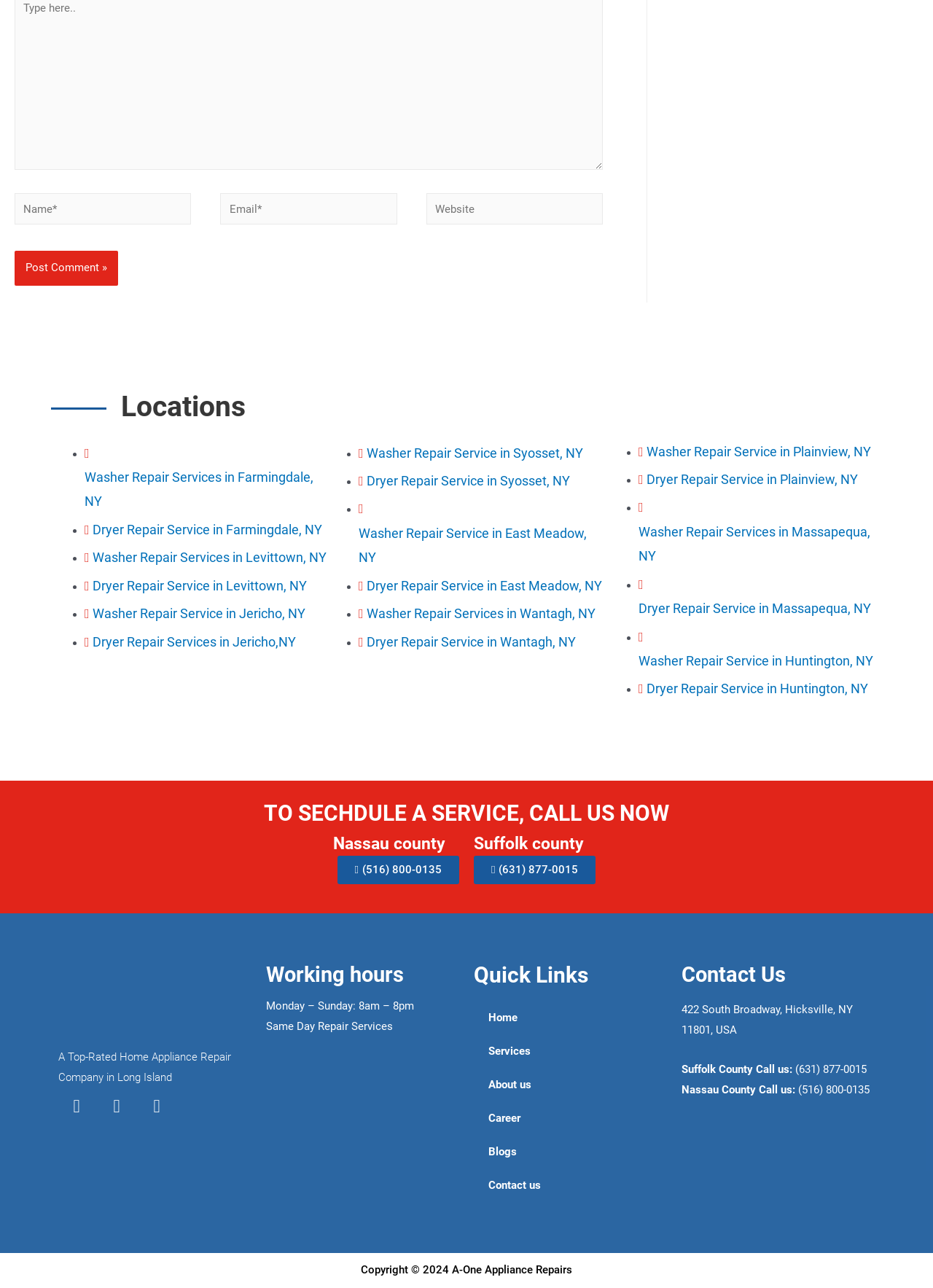Locate the bounding box coordinates of the region to be clicked to comply with the following instruction: "Check the working hours". The coordinates must be four float numbers between 0 and 1, in the form [left, top, right, bottom].

[0.285, 0.749, 0.492, 0.765]